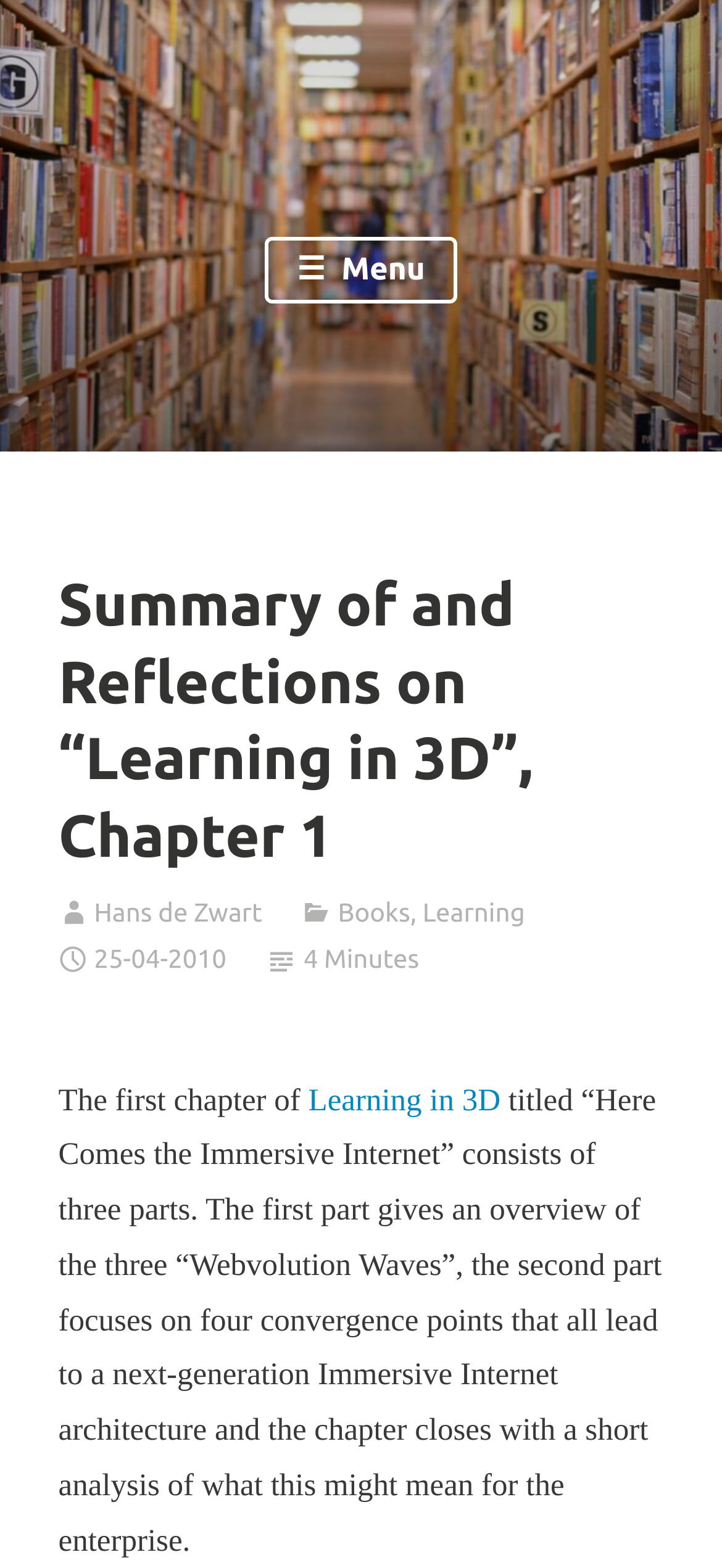Show the bounding box coordinates for the HTML element as described: "Hans de Zwart".

[0.13, 0.572, 0.363, 0.591]